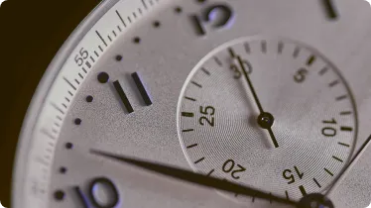Provide a brief response to the question using a single word or phrase: 
What does the stopwatch's design represent?

Blend of functionality and aesthetics